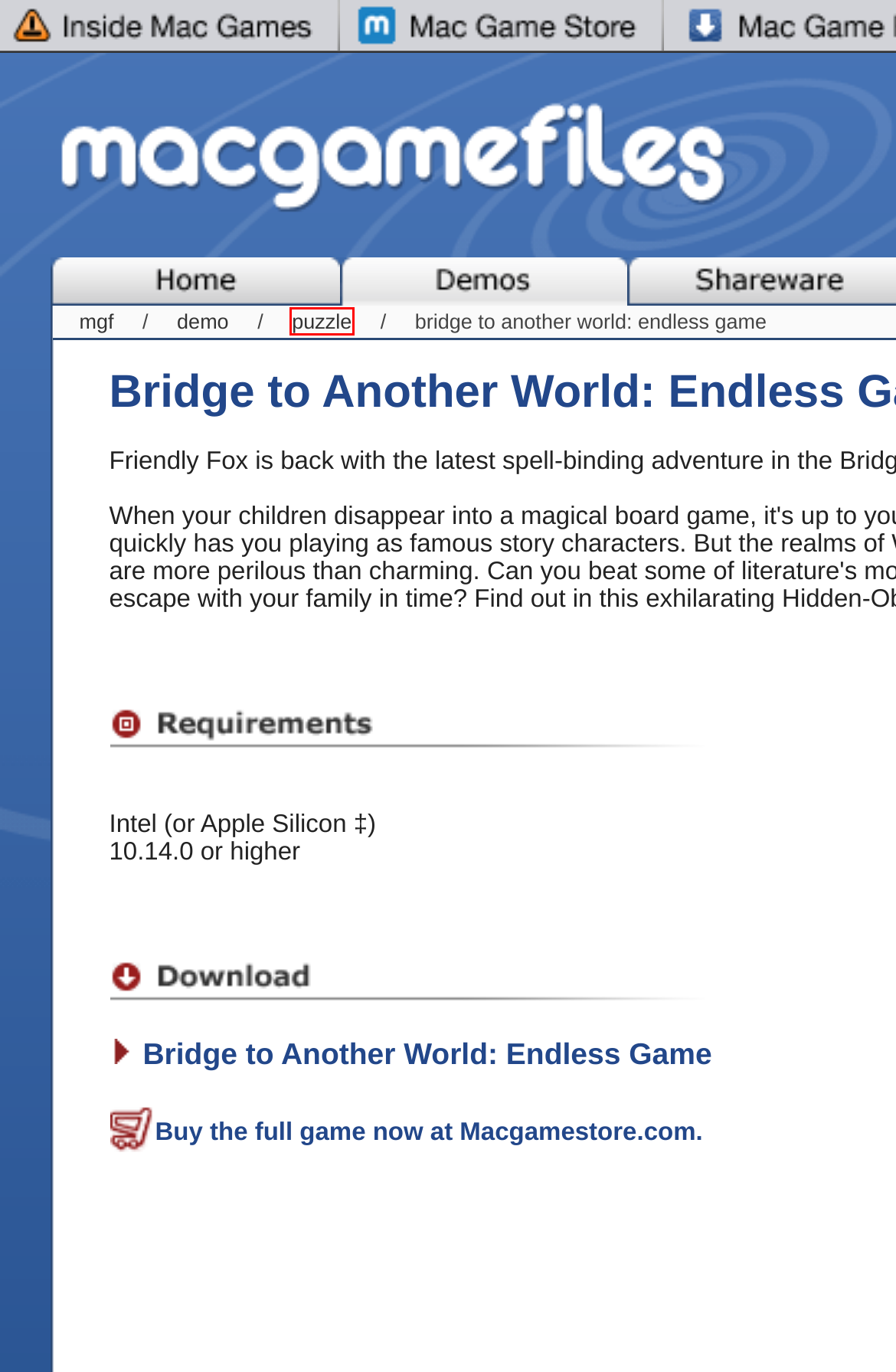Look at the given screenshot of a webpage with a red rectangle bounding box around a UI element. Pick the description that best matches the new webpage after clicking the element highlighted. The descriptions are:
A. Rescue Team 16: Clouded Mind Collector's Edition | macgamestore.com
B. Bridge to Another World: Endless Game | macgamestore.com
C. Macgamefiles.com: Free Mac Games Downloads
D. Fantasy Mosaics 46: Pirate Ship | macgamestore.com
E. Macgamefiles.com: Demo
F. Macgamefiles.com: Demo - Puzzle
G. Whispered Secrets: Purrfect Horror Collector's Edition | macgamestore.com
H. Golden Rails 6: Harvest of Riddles | macgamestore.com

F